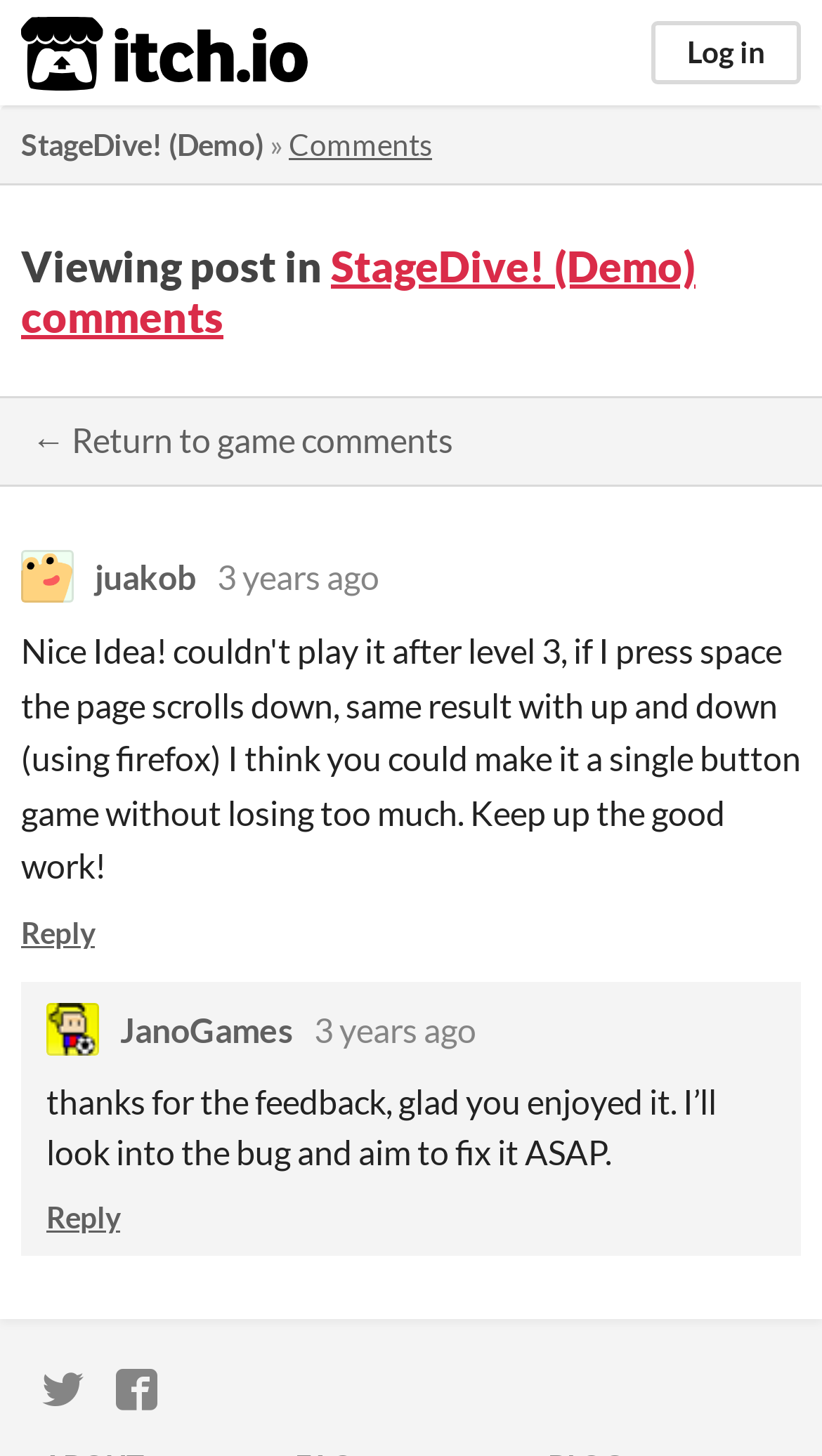What is the purpose of the 'Reply' links?
Answer with a single word or short phrase according to what you see in the image.

To reply to comments